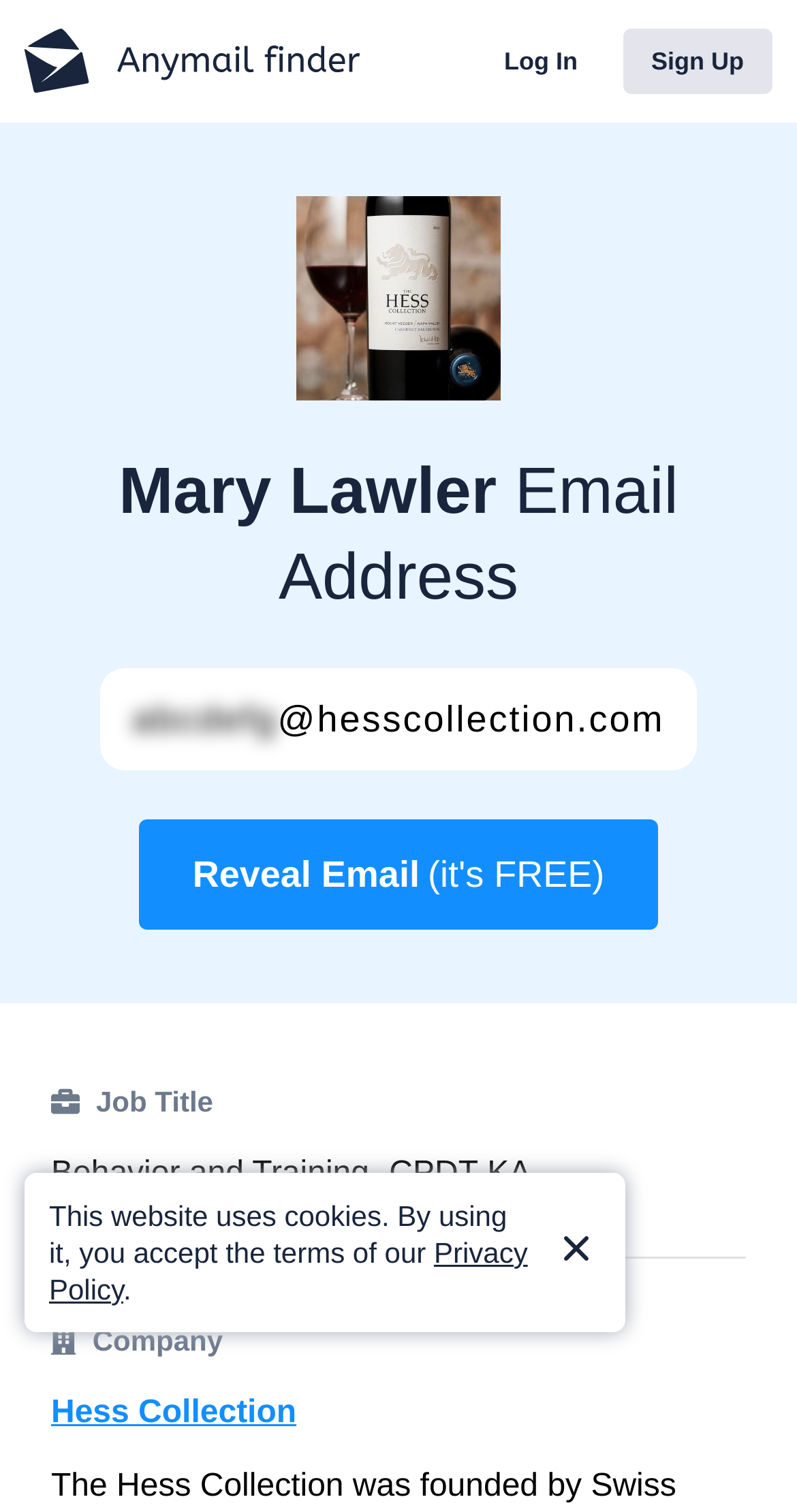Using the description: "Dynamic News", determine the UI element's bounding box coordinates. Ensure the coordinates are in the format of four float numbers between 0 and 1, i.e., [left, top, right, bottom].

None